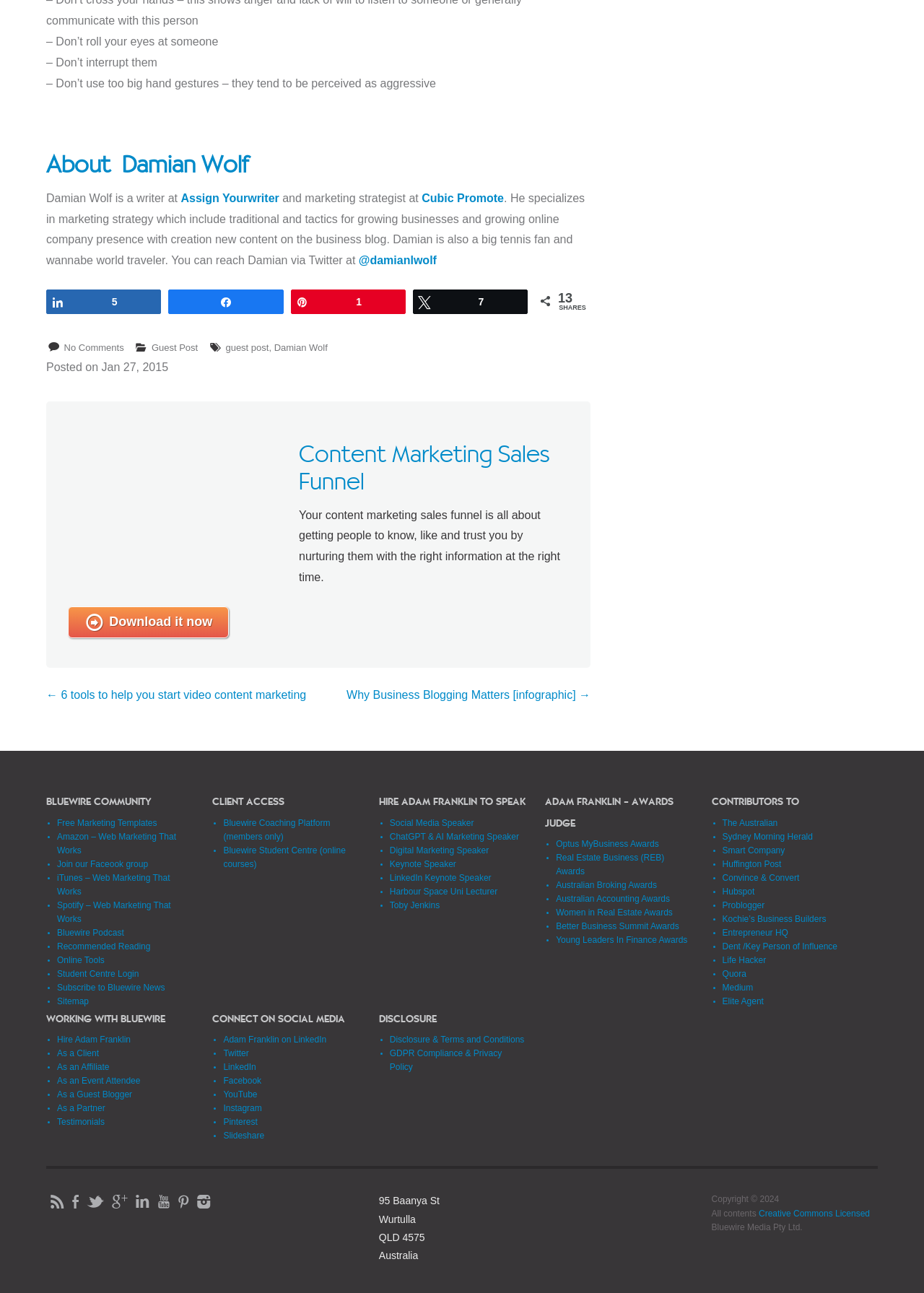Look at the image and write a detailed answer to the question: 
How many shares does the article have?

The webpage shows a 'SHARES' section with the number 13, indicating that the article has 13 shares.